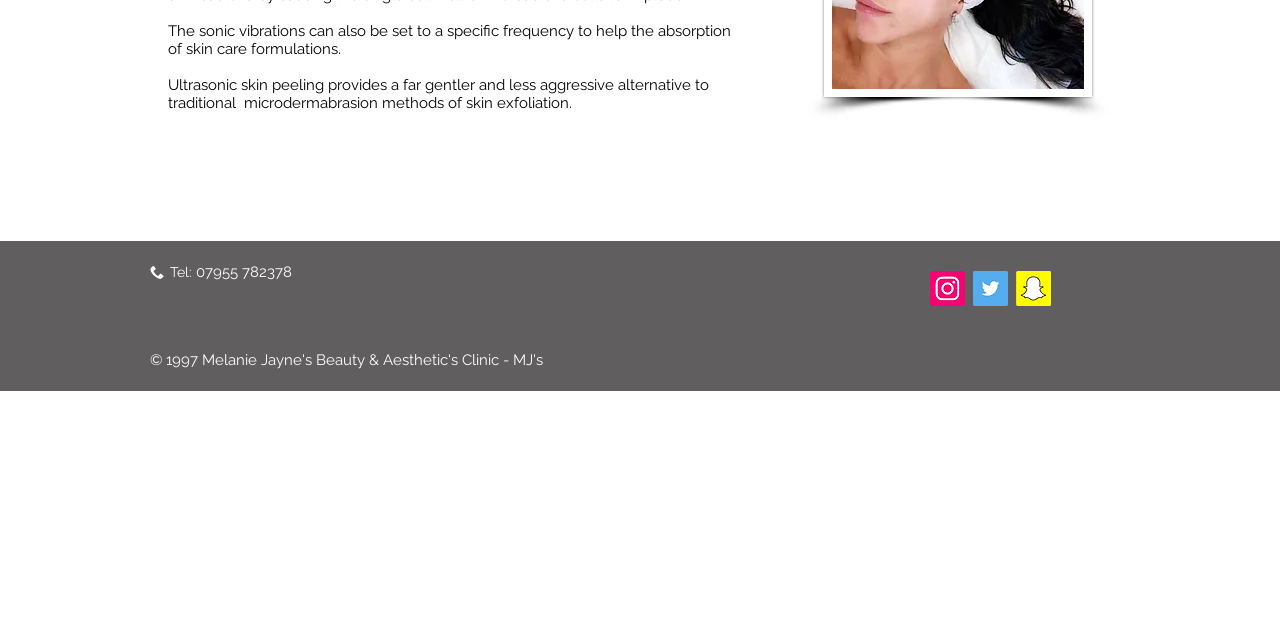Calculate the bounding box coordinates of the UI element given the description: "aria-label="Twitter Social Icon"".

[0.76, 0.423, 0.788, 0.478]